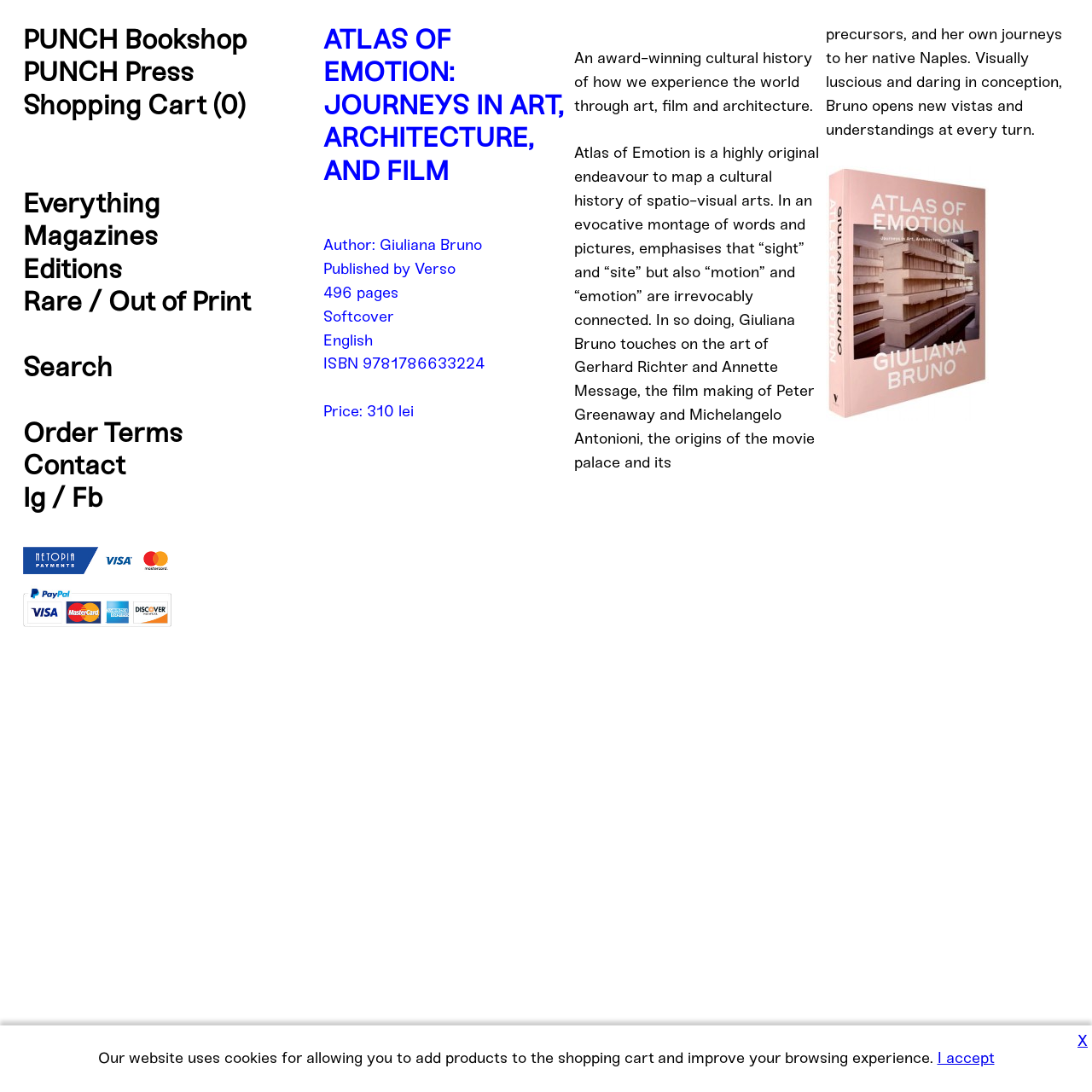Identify the bounding box coordinates of the region that should be clicked to execute the following instruction: "View shopping cart".

[0.021, 0.081, 0.225, 0.111]